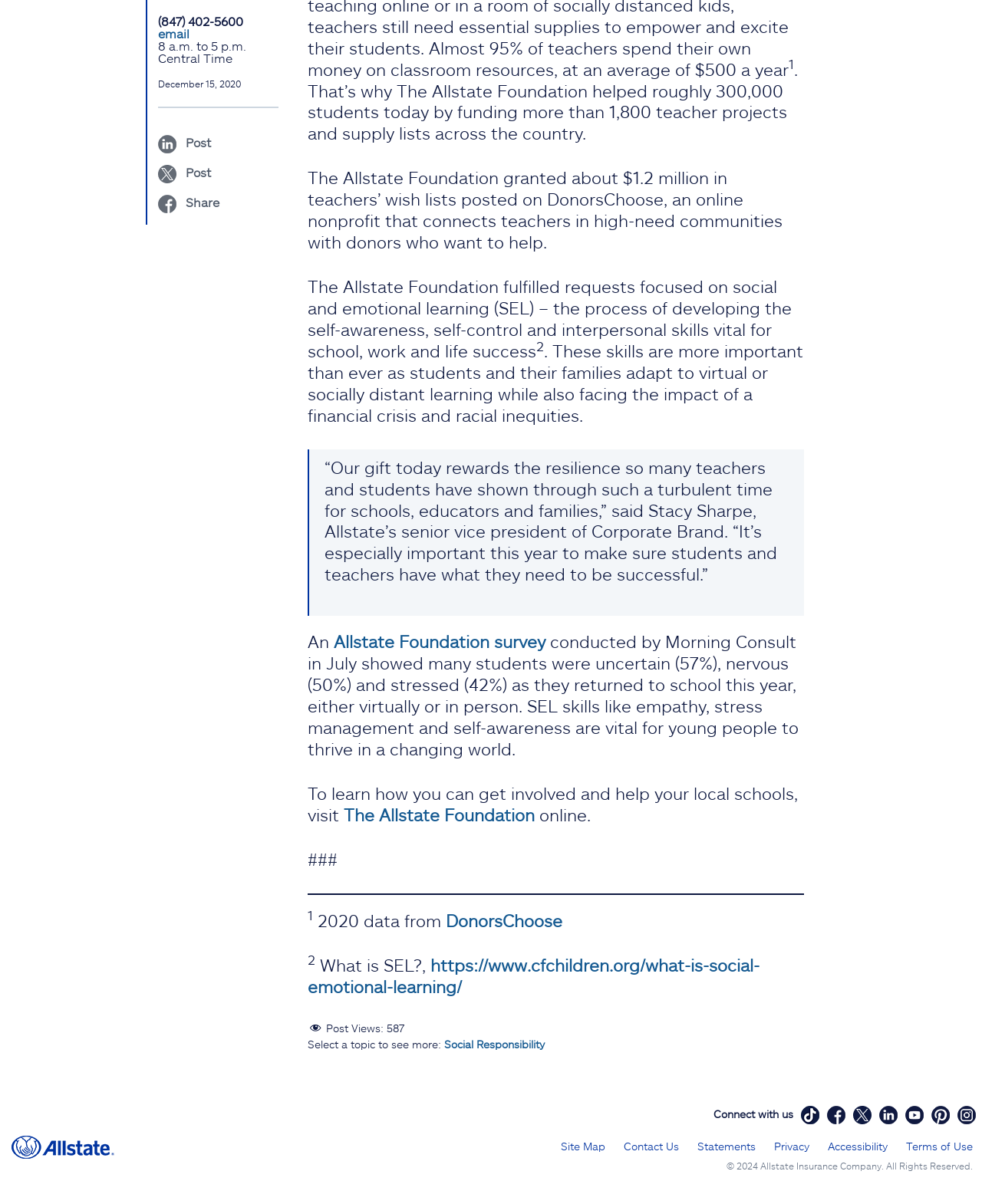Who is the senior vice president of Corporate Brand? Examine the screenshot and reply using just one word or a brief phrase.

Stacy Sharpe